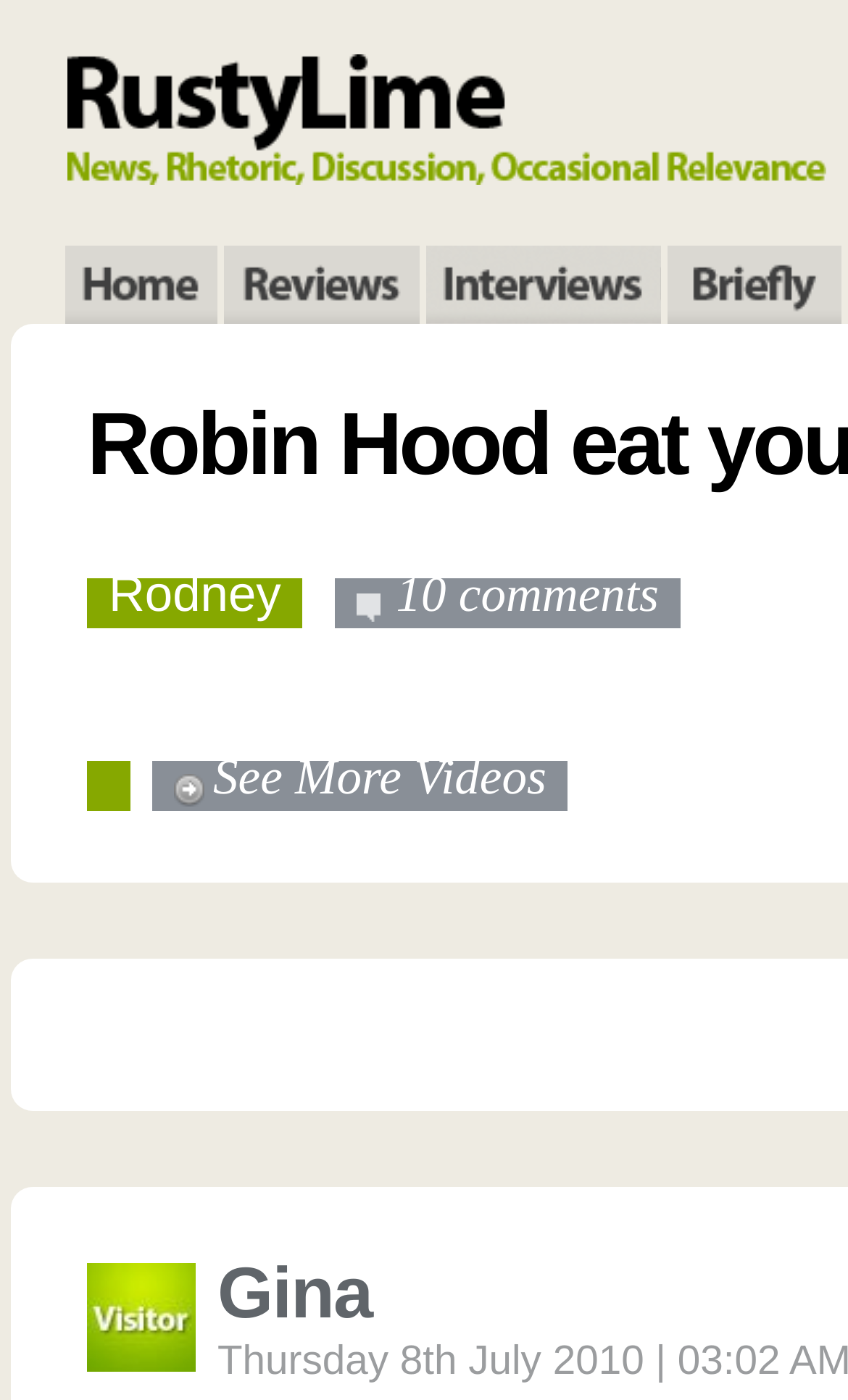Calculate the bounding box coordinates for the UI element based on the following description: "Toggle Menu". Ensure the coordinates are four float numbers between 0 and 1, i.e., [left, top, right, bottom].

None